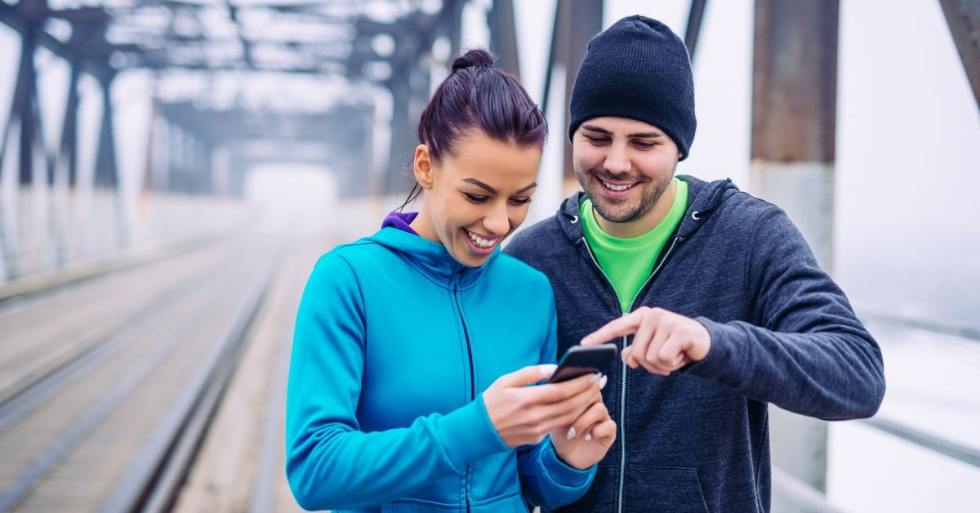Please give a short response to the question using one word or a phrase:
What is the man pointing at?

The screen